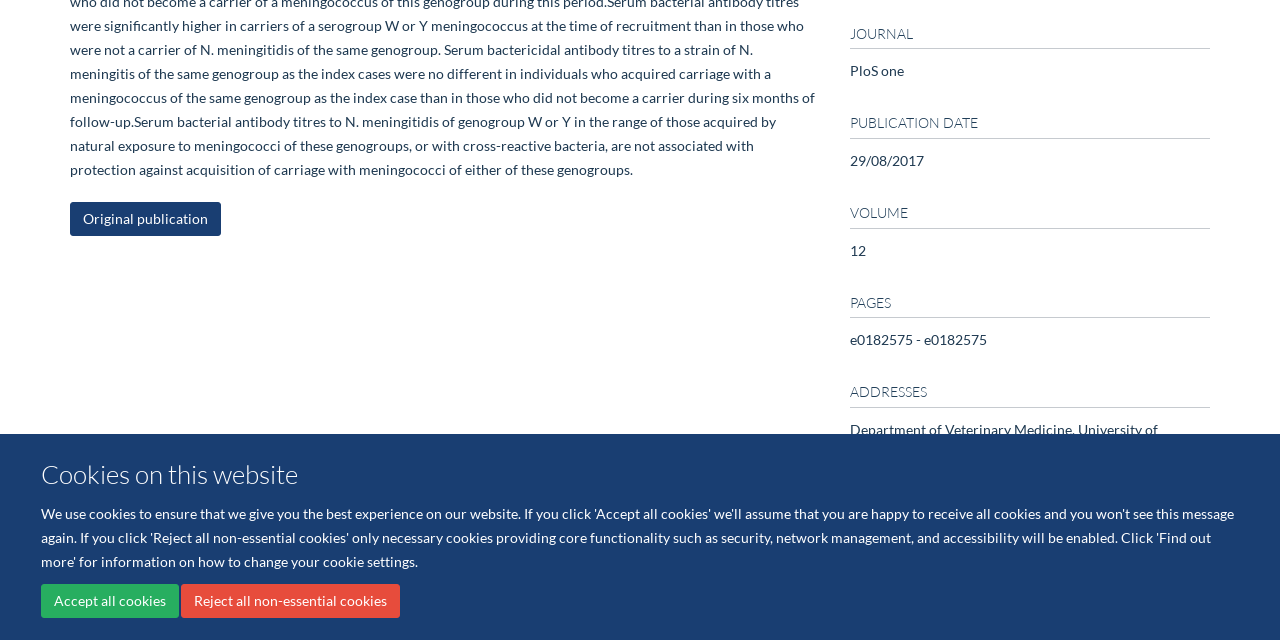Identify the bounding box of the UI element described as follows: "Freedom of Information". Provide the coordinates as four float numbers in the range of 0 to 1 [left, top, right, bottom].

[0.359, 0.848, 0.448, 0.868]